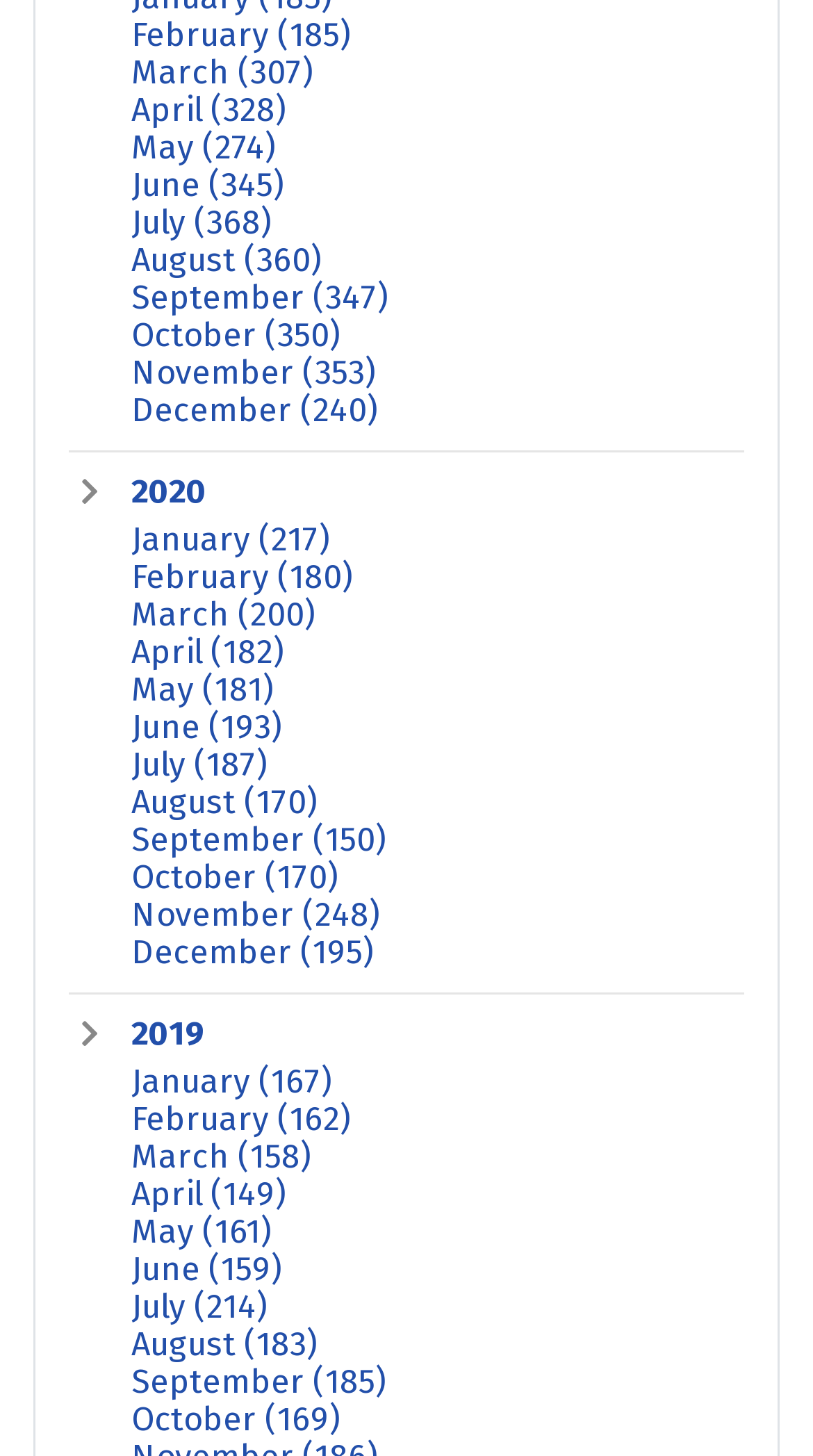How many months are listed on the webpage?
Please provide a comprehensive answer based on the visual information in the image.

I counted the number of links on the webpage that represent months, and there are 24 of them, 12 for each year 2020 and 2019.